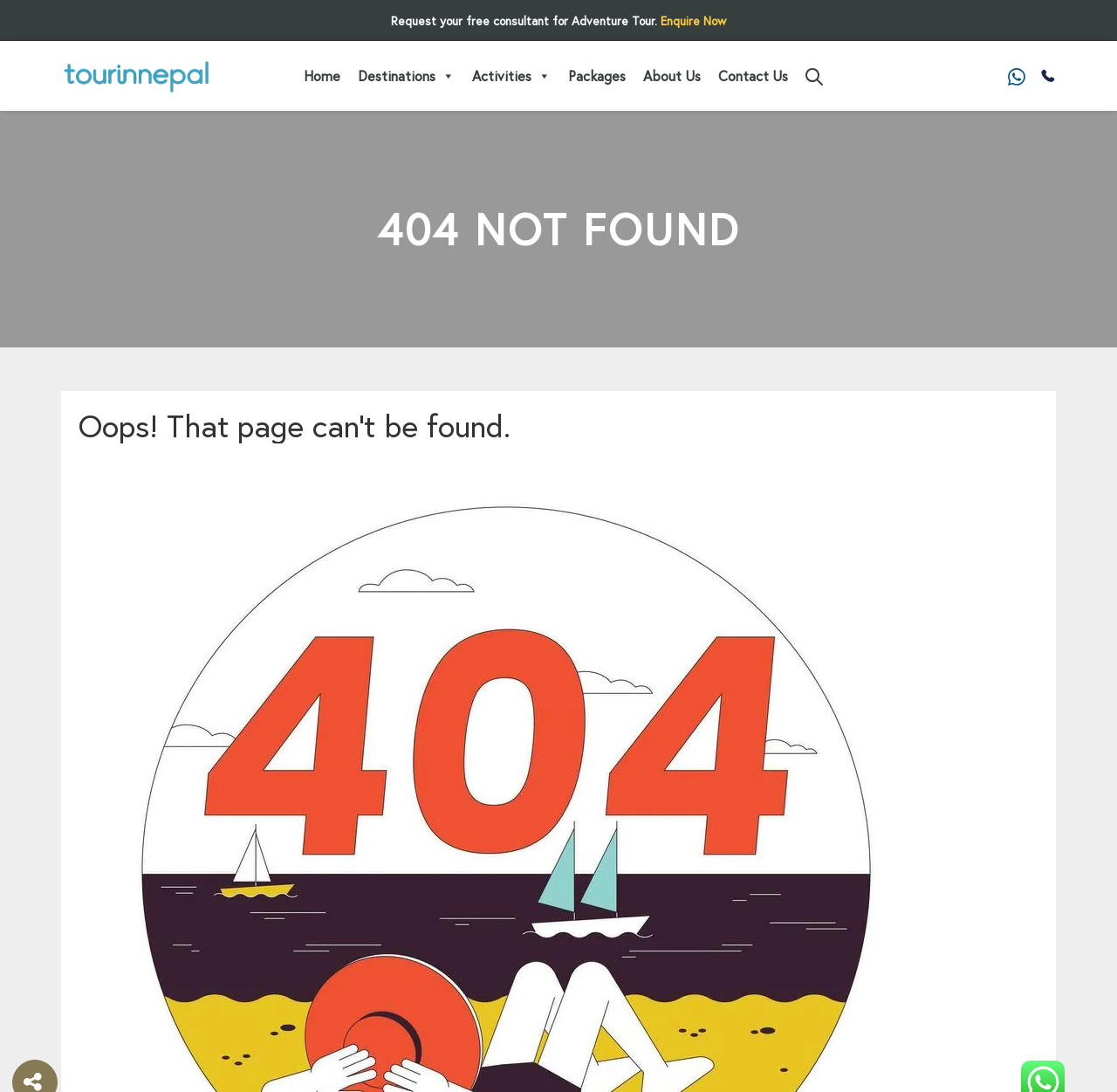Based on the image, please elaborate on the answer to the following question:
What is the call-to-action text?

The call-to-action text 'Enquire Now' is a link element with a bounding box of [0.591, 0.011, 0.65, 0.026], encouraging users to request a free consultant for an adventure tour.